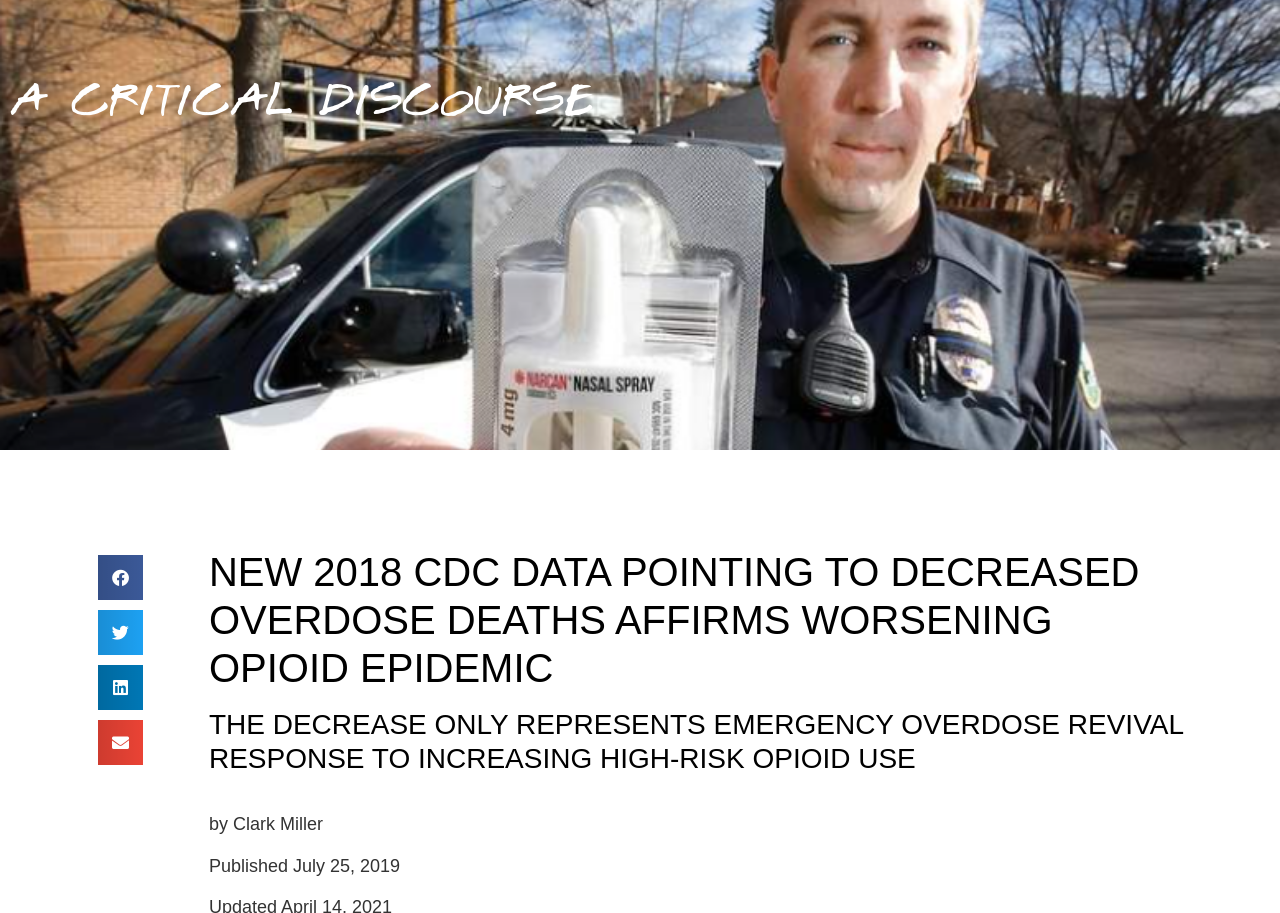Identify and provide the text content of the webpage's primary headline.

A CRITICAL DISCOURSE